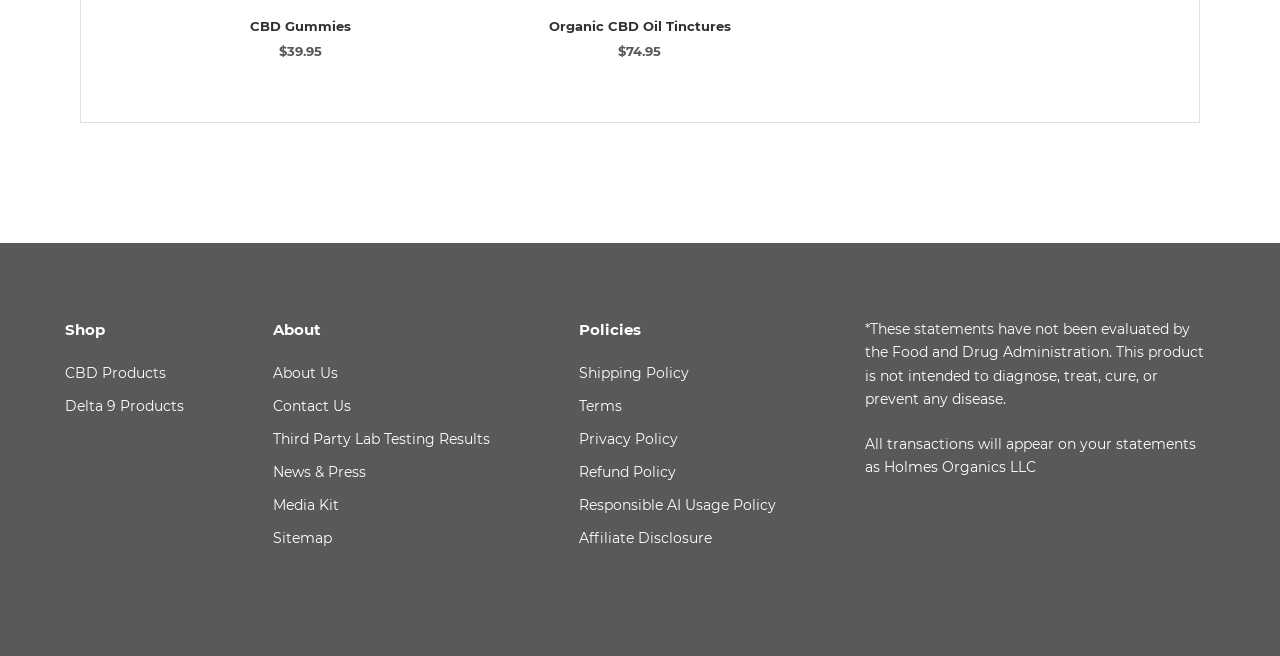Determine the bounding box coordinates of the clickable region to carry out the instruction: "Check Shipping Policy".

[0.452, 0.554, 0.606, 0.586]